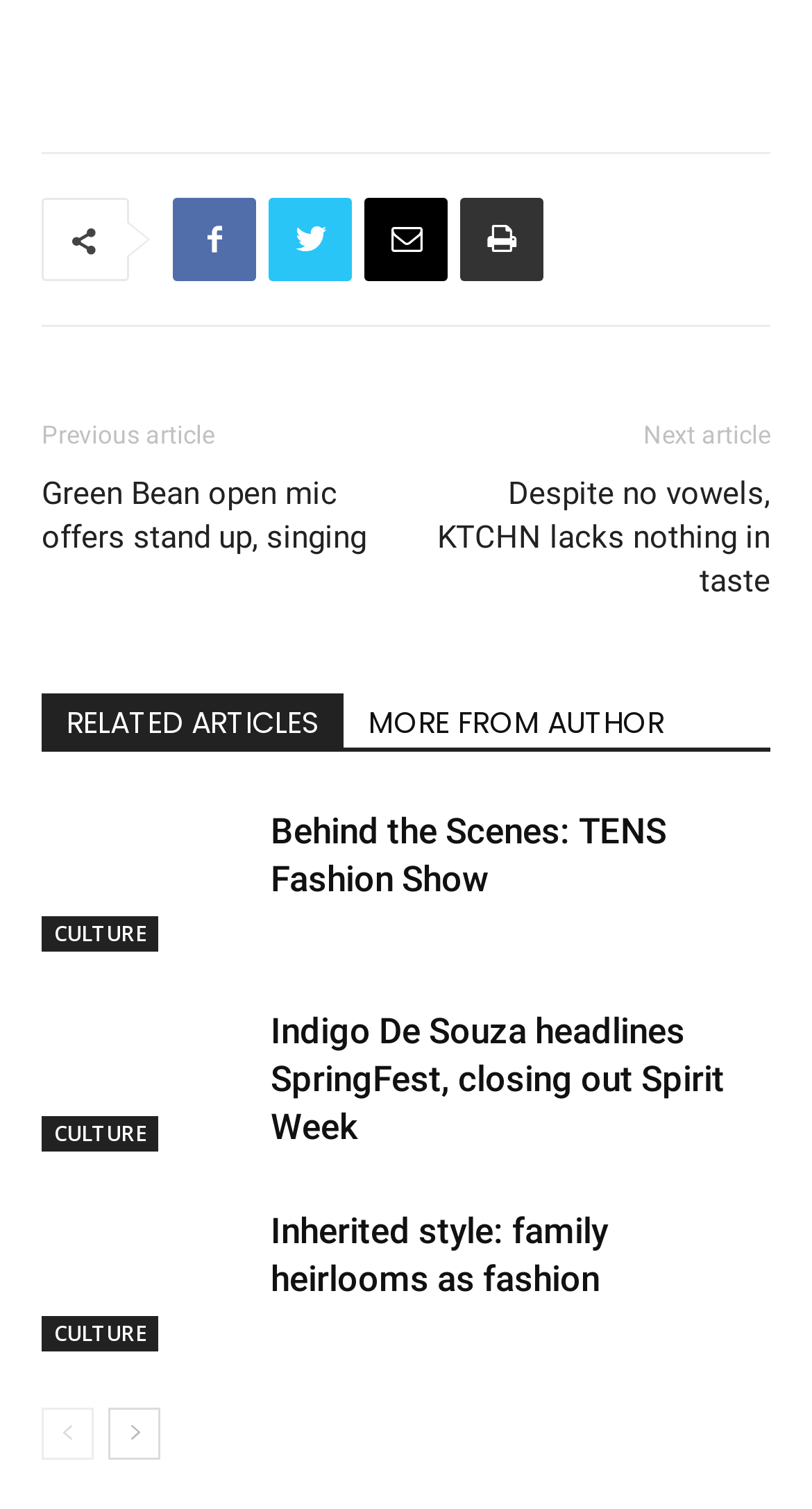Can you look at the image and give a comprehensive answer to the question:
What is the category of the article 'Behind the Scenes: TENS Fashion Show'?

I found the link 'Behind the Scenes: TENS Fashion Show' and its corresponding category link 'CULTURE' above it, which indicates that the article belongs to the CULTURE category.